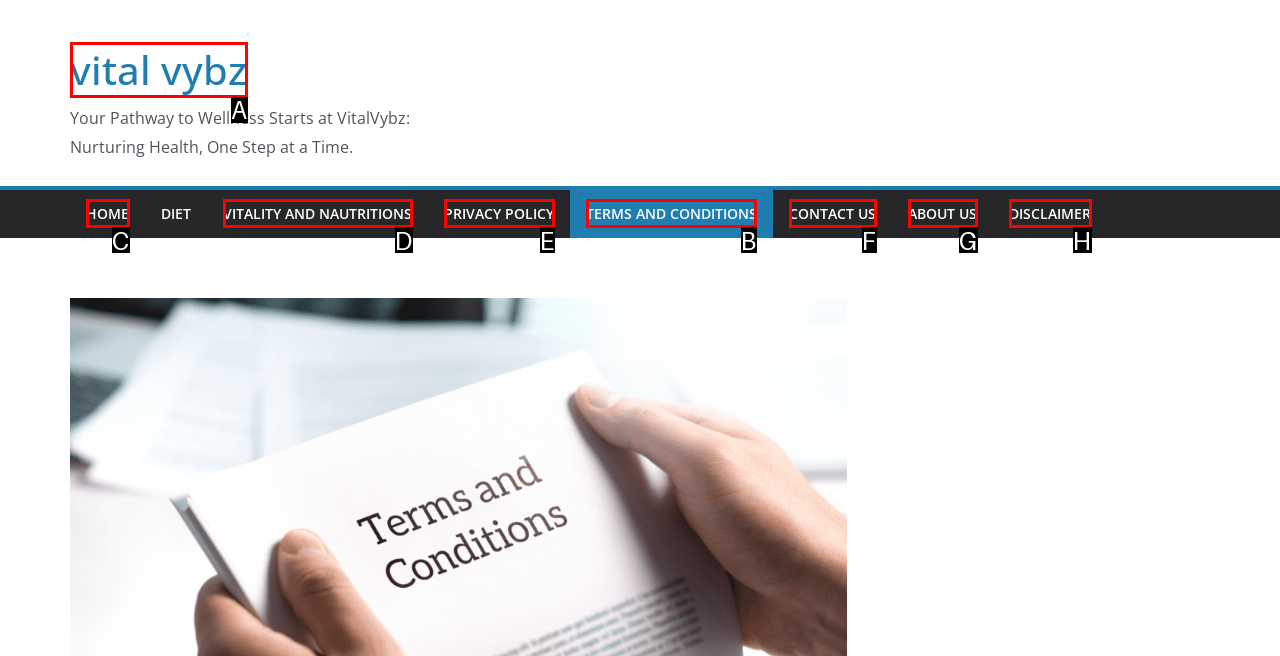Which option should I select to accomplish the task: read terms and conditions? Respond with the corresponding letter from the given choices.

B